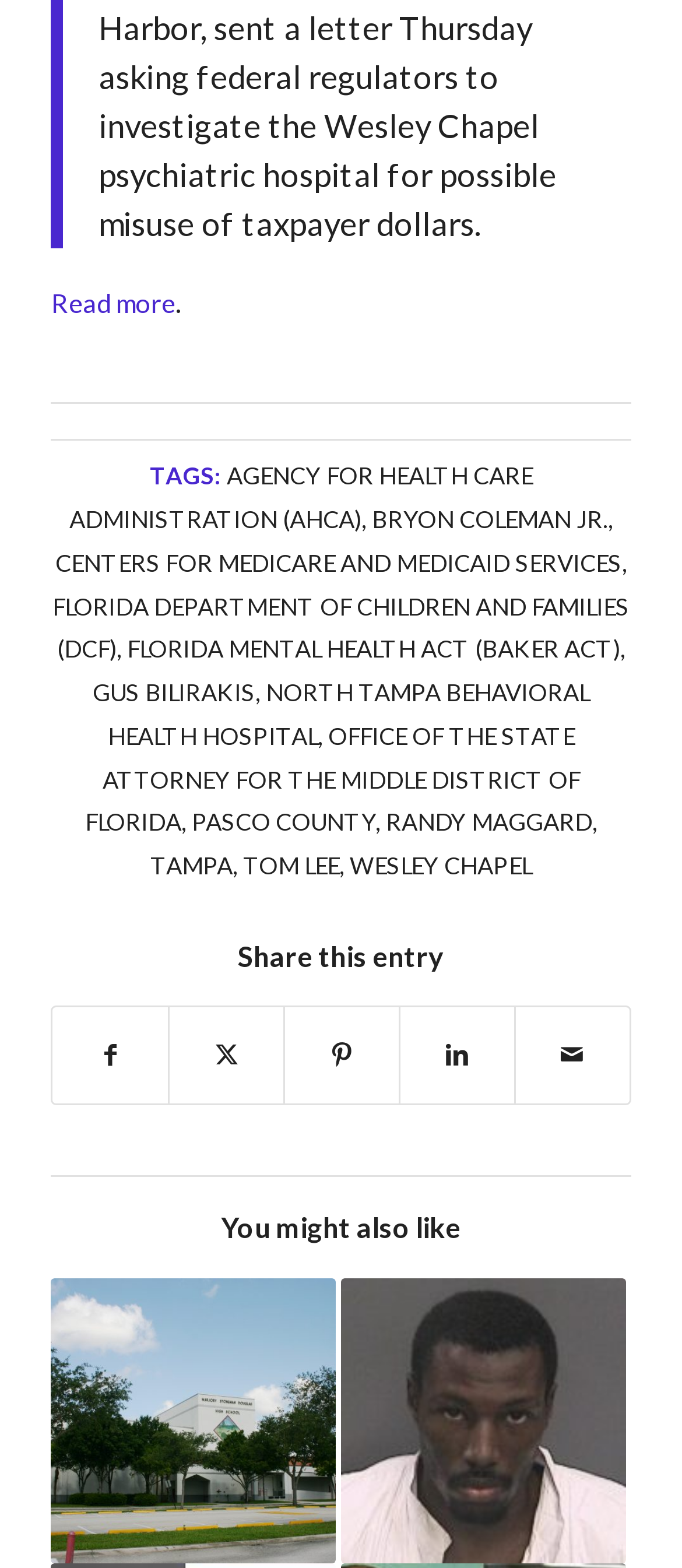How many social media sharing options are available?
Give a single word or phrase answer based on the content of the image.

5